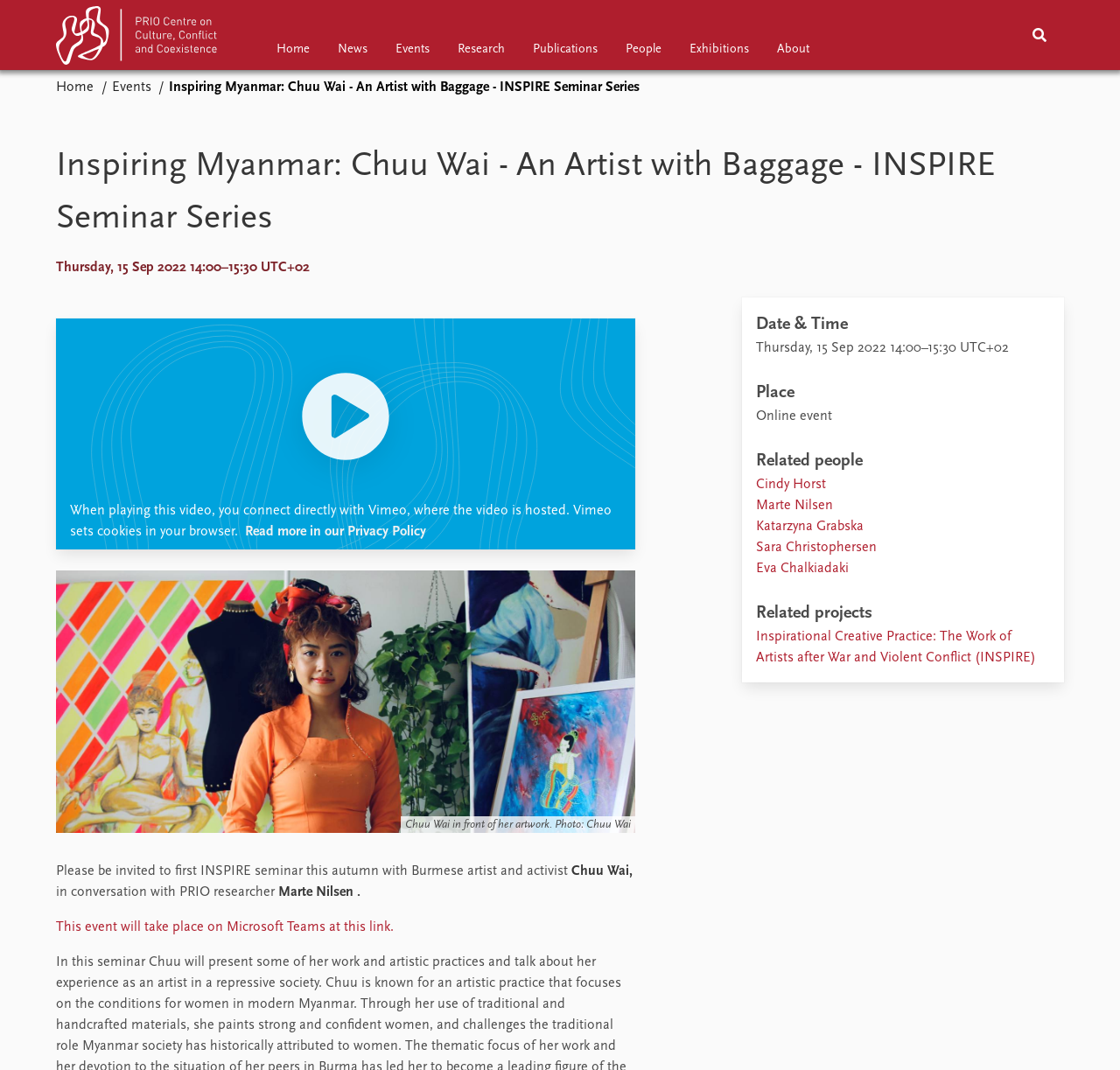Find the bounding box coordinates of the element to click in order to complete the given instruction: "Read about Collateral In Finance."

None